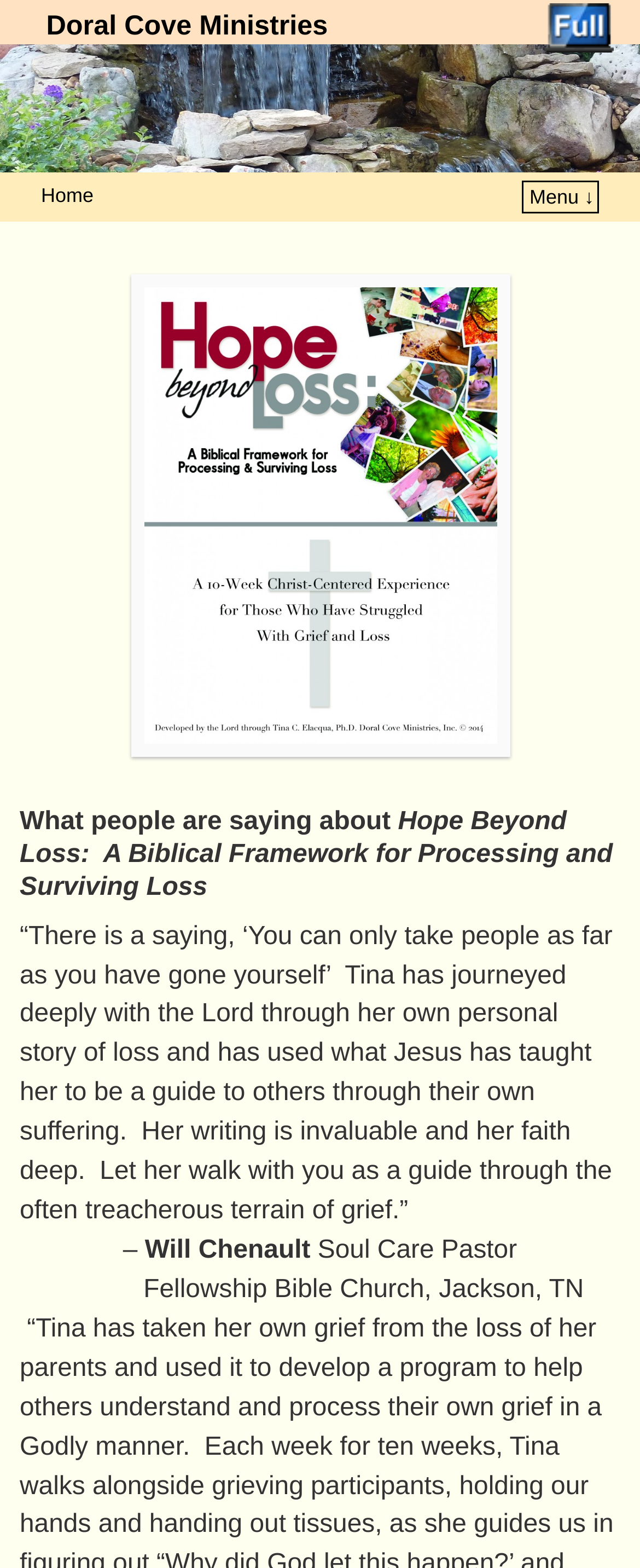Identify the headline of the webpage and generate its text content.

Doral Cove Ministries